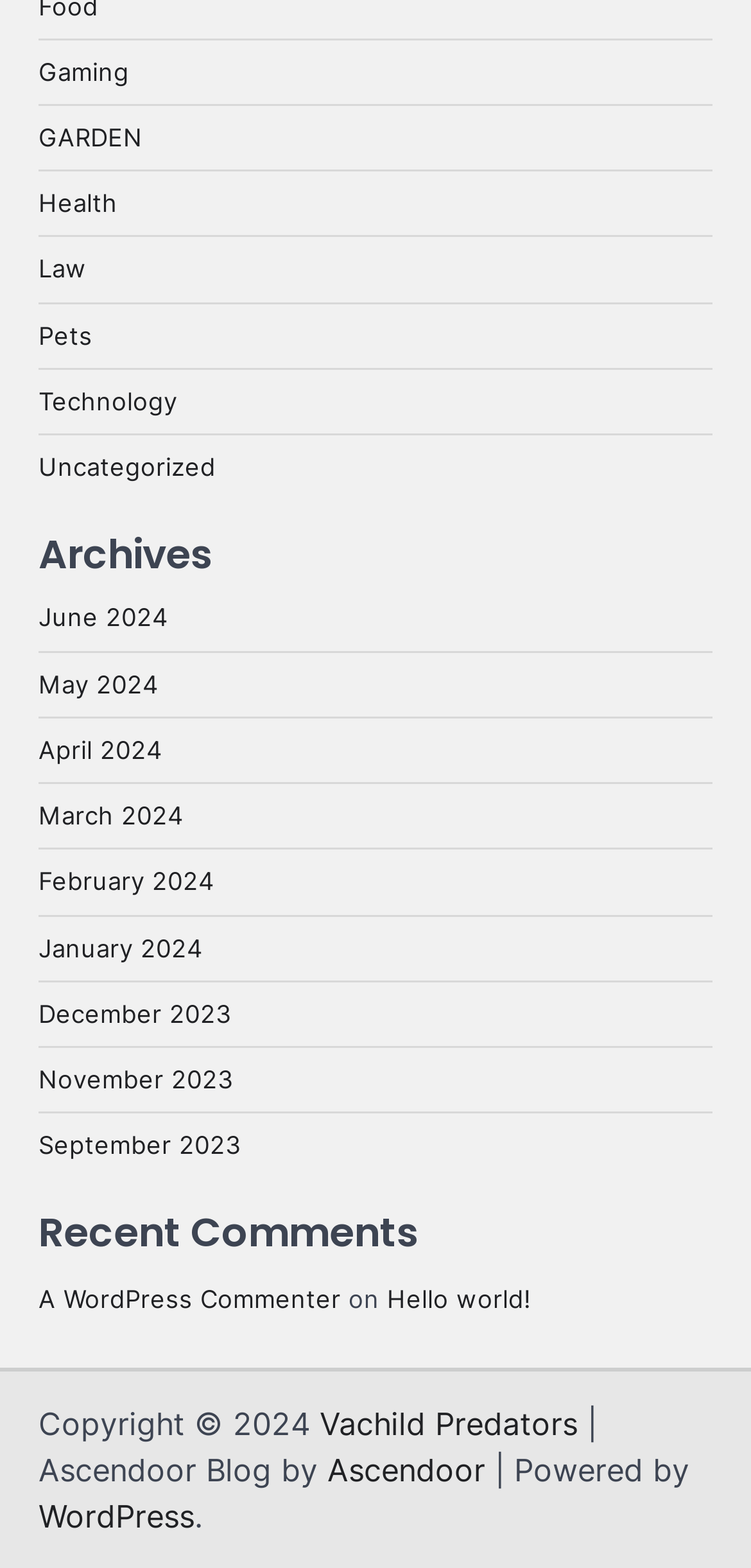Find and indicate the bounding box coordinates of the region you should select to follow the given instruction: "Click on Gaming".

[0.051, 0.037, 0.172, 0.055]